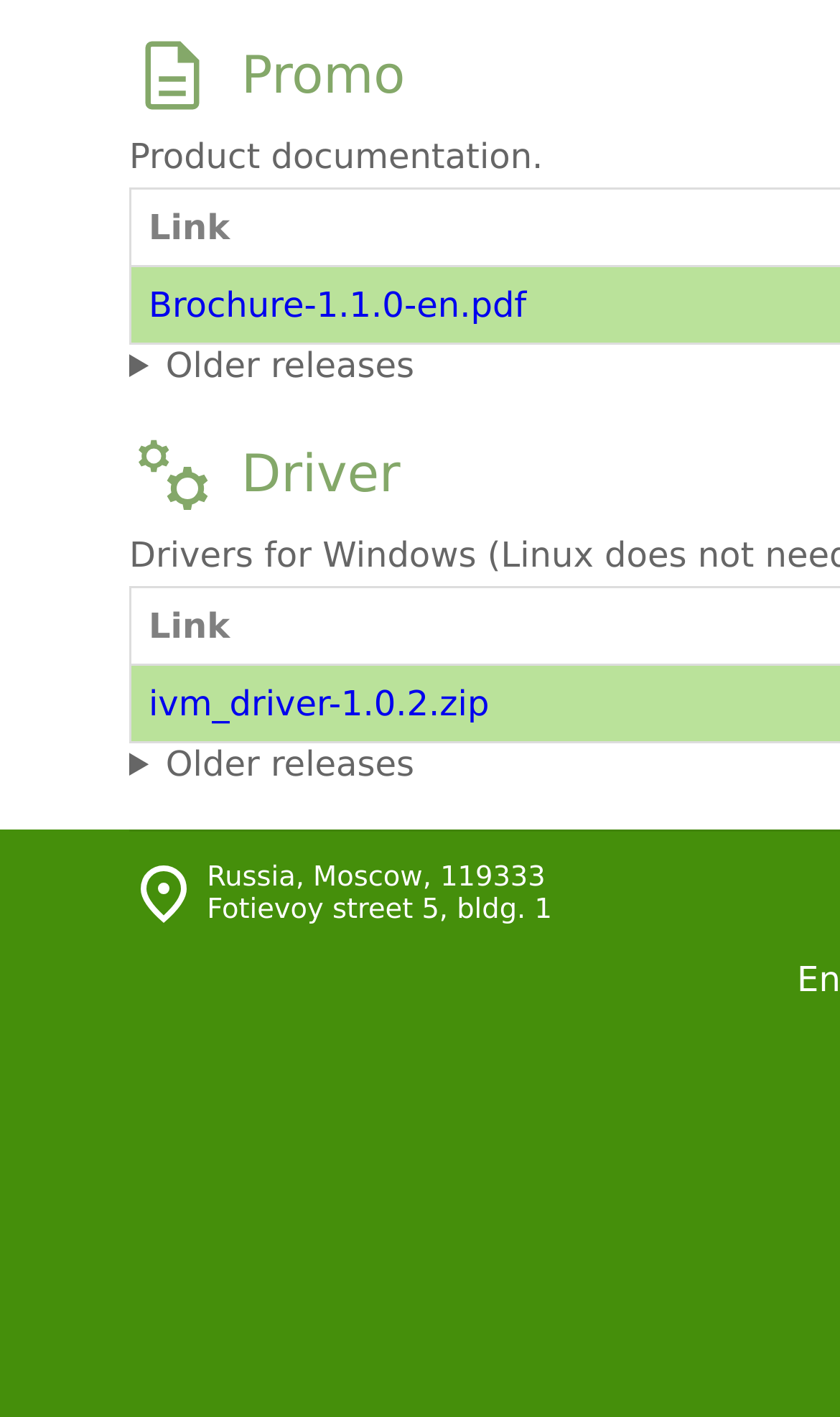How many downloadable resources are there?
Please answer the question as detailed as possible based on the image.

There are two downloadable resources on the webpage, 'Brochure-1.1.0-en.pdf' and 'ivm_driver-1.0.2.zip', which are indicated by the two links with file names.